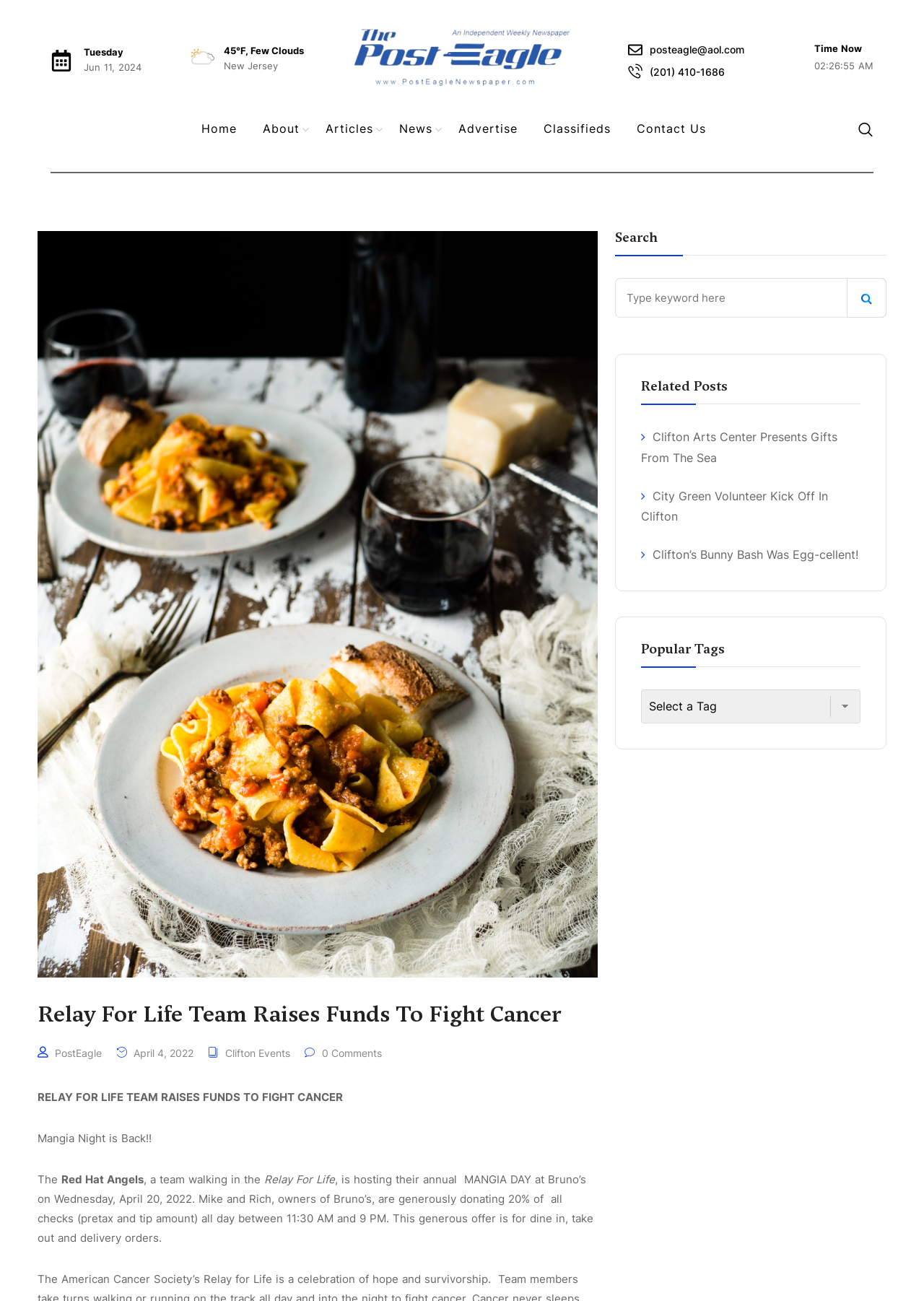Locate the bounding box coordinates of the element that needs to be clicked to carry out the instruction: "Click the Top 18 Countries With World’S Most Beautiful Women heading". The coordinates should be given as four float numbers ranging from 0 to 1, i.e., [left, top, right, bottom].

None